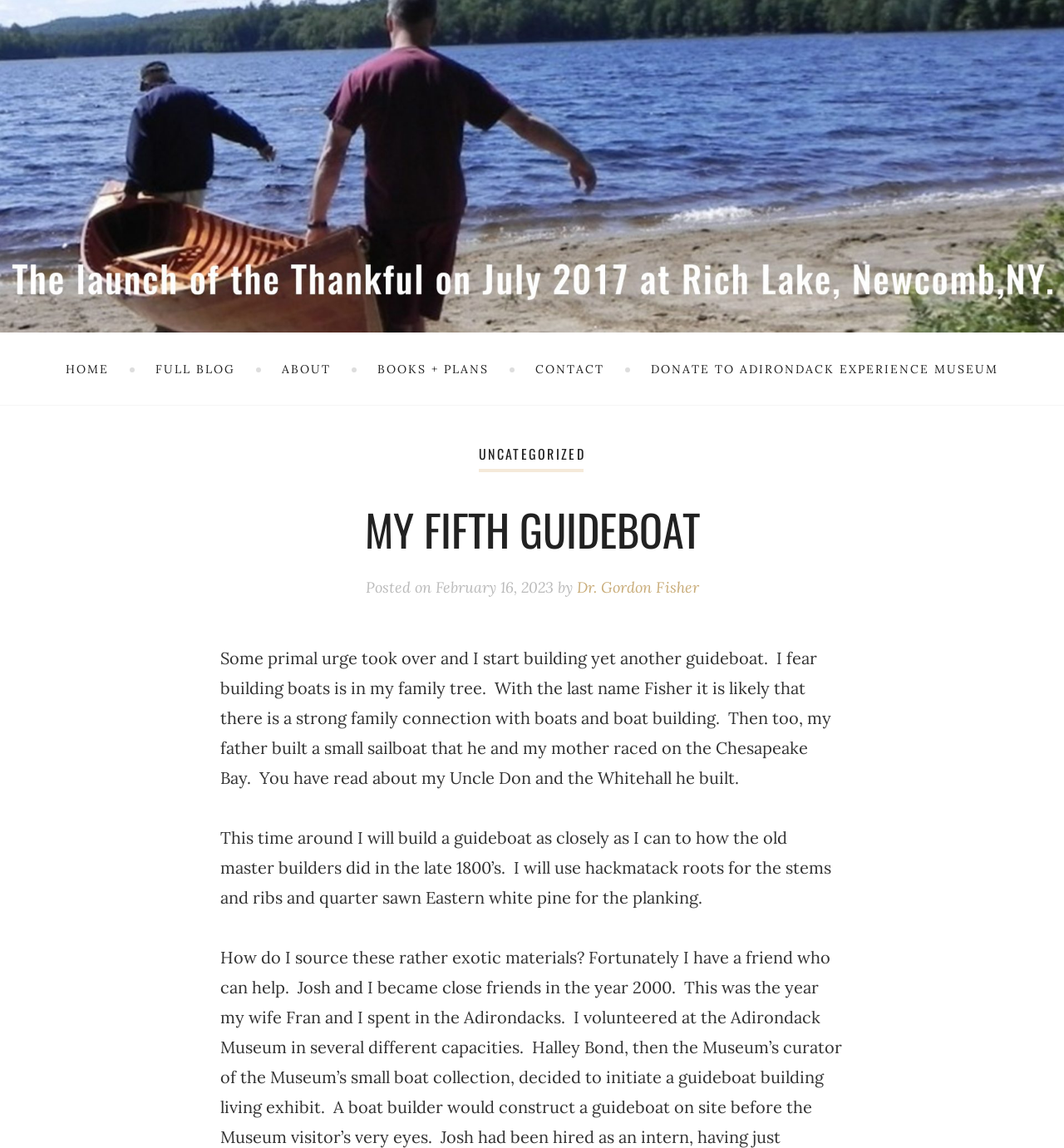Identify the bounding box of the HTML element described as: "Full Blog".

[0.146, 0.308, 0.221, 0.335]